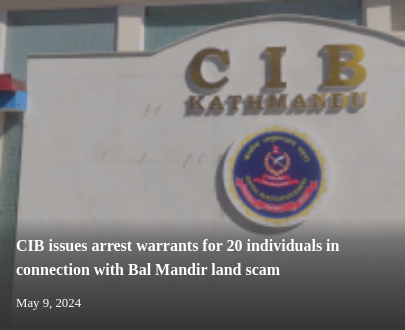What is the date of the arrest warrants issued by the CIB?
Based on the screenshot, provide your answer in one word or phrase.

May 9, 2024